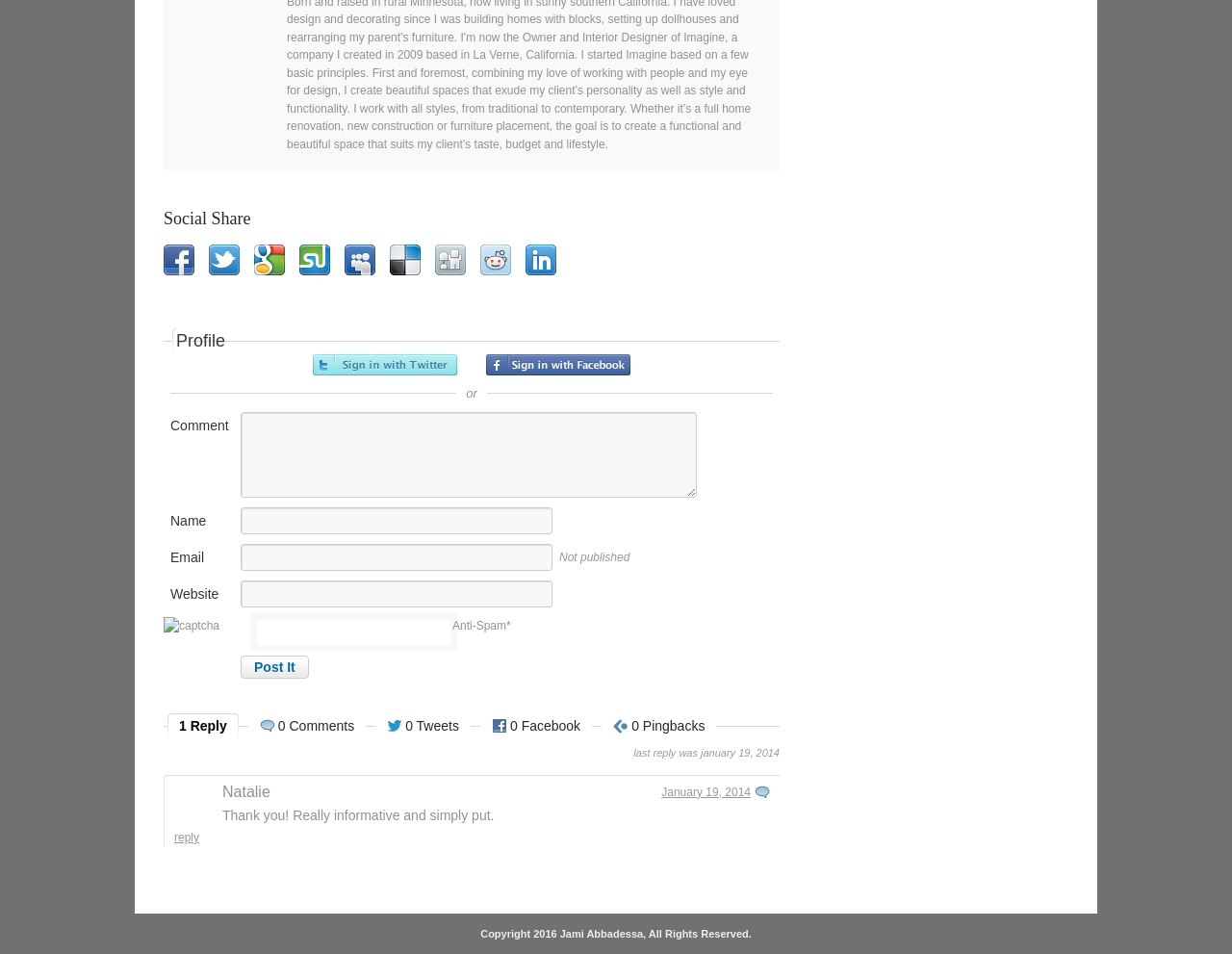Answer the question below with a single word or a brief phrase: 
What can be done with the 'Post It' button?

Submit a comment